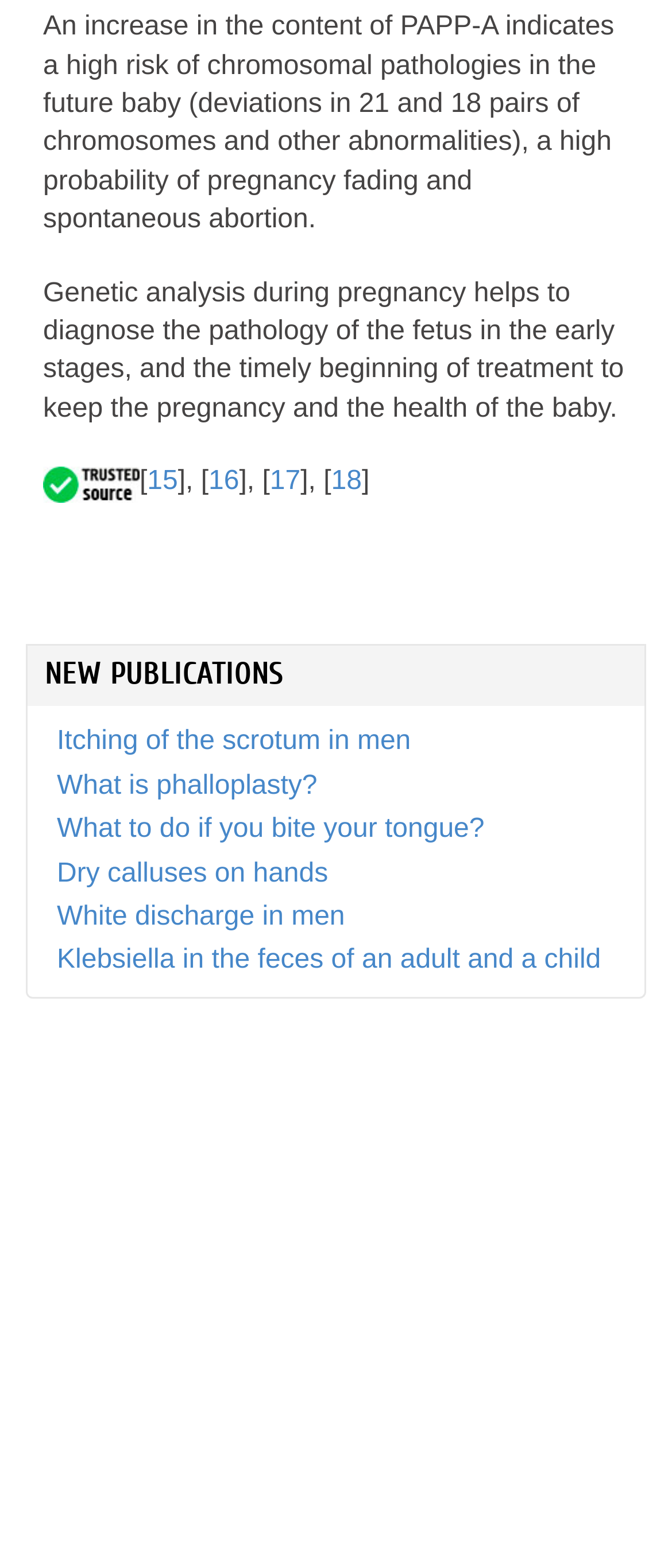What is the image description in the first section?
Please give a well-detailed answer to the question.

The image in the first section has a description 'trusted-source' which suggests that it is a trusted source or a credible logo.